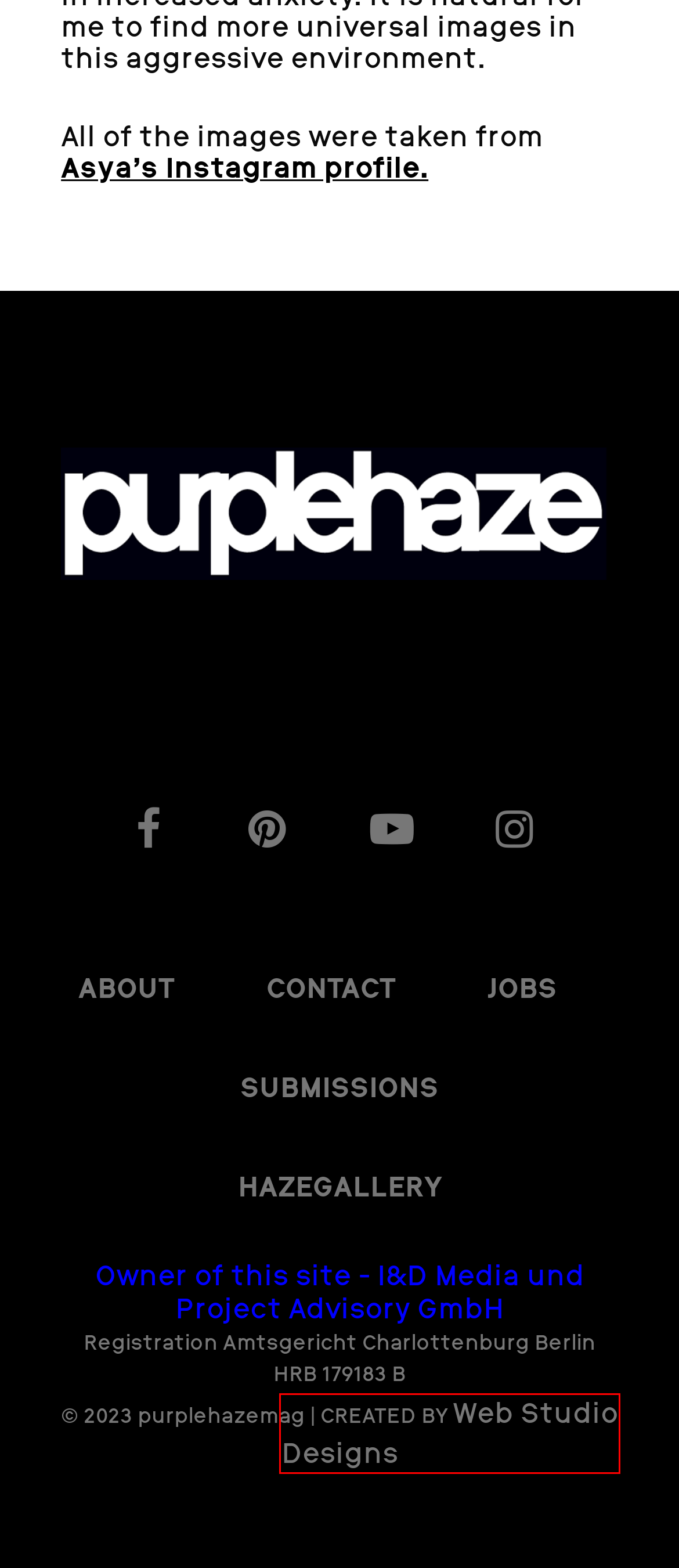Given a screenshot of a webpage with a red bounding box highlighting a UI element, choose the description that best corresponds to the new webpage after clicking the element within the red bounding box. Here are your options:
A. Jobs | Purplehazemag
B. HAZEGALLERY
C. Web Studio Designs - Комплексные решения для вашего бизнеса
D. About | Purplehazemag
E. Contact | Purplehazemag
F. New fashion | Purplehazemag
G. SUBMISSIONS | Purplehazemag
H. VIDEO | Purplehazemag

C